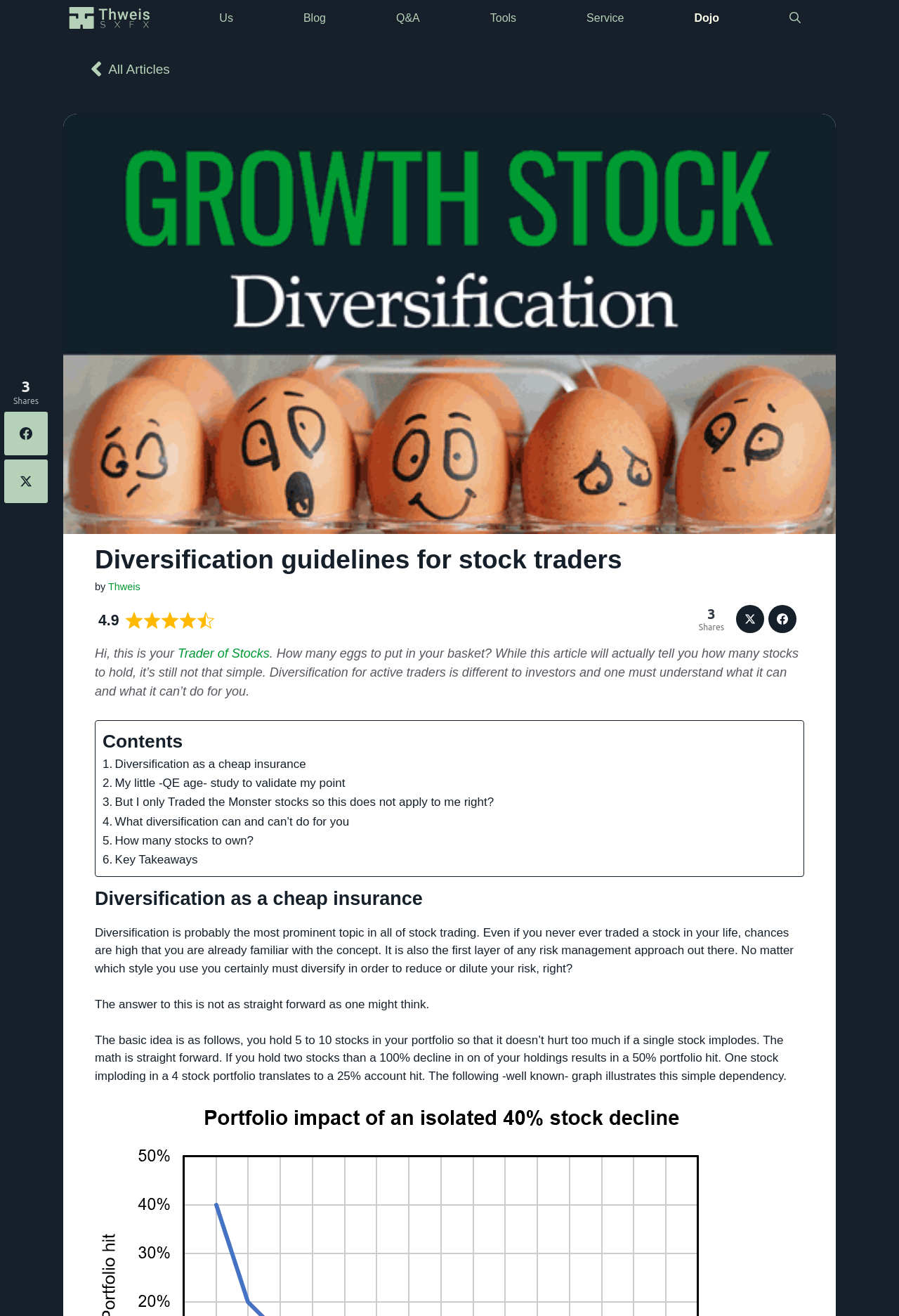Provide a single word or phrase to answer the given question: 
How many stocks should be held in a portfolio below 200k?

3 to 6